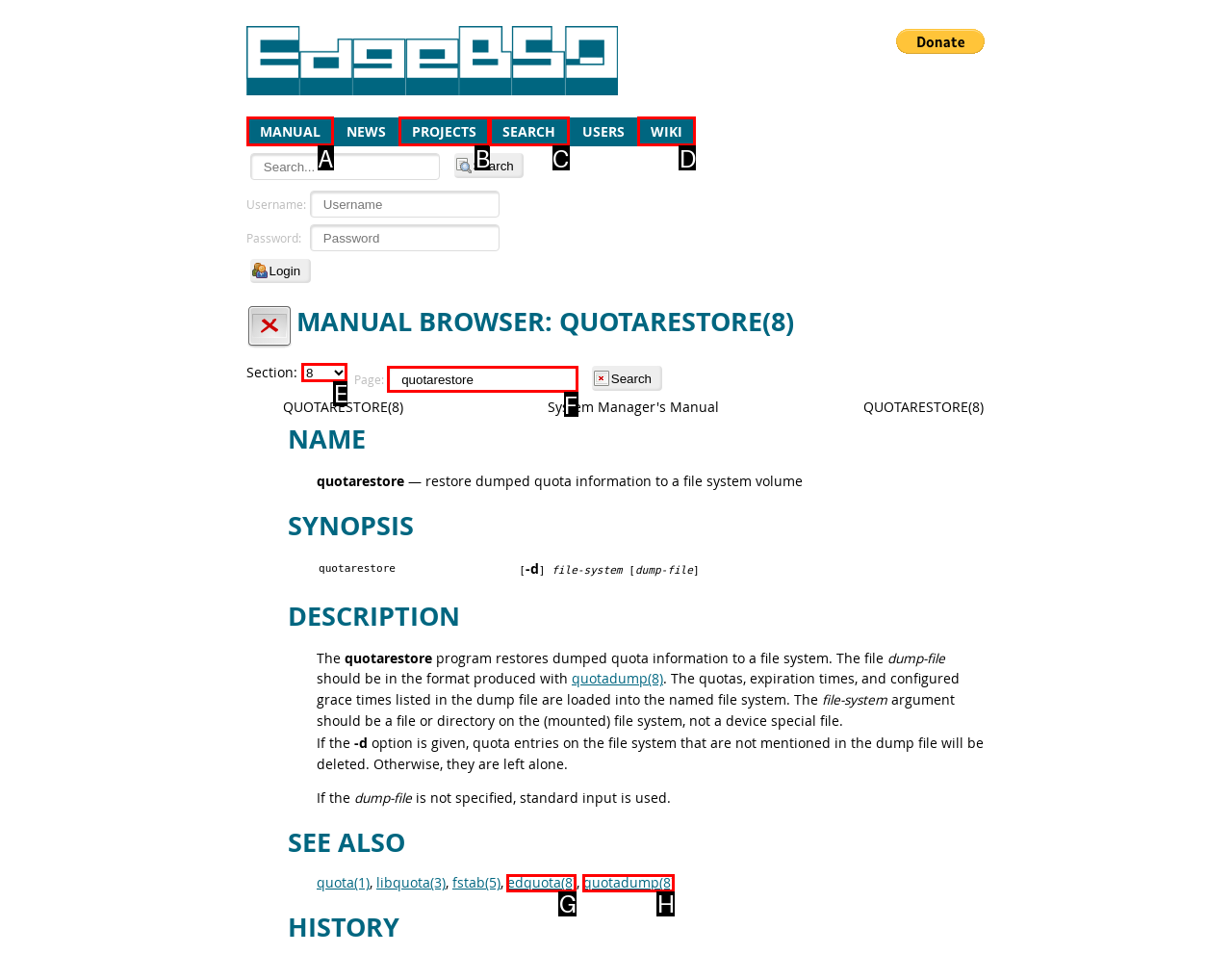Which option should be clicked to execute the task: Select a section?
Reply with the letter of the chosen option.

E